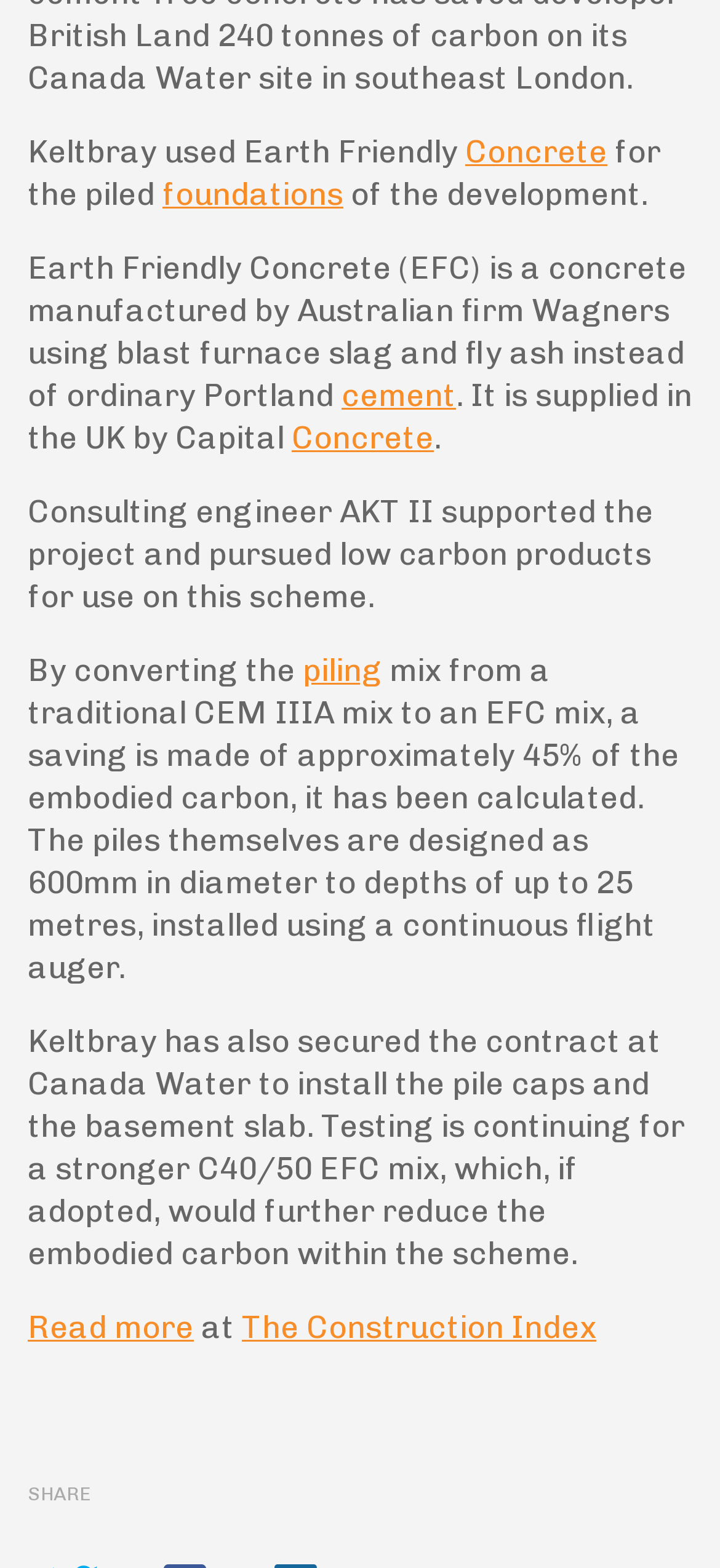Determine the bounding box for the HTML element described here: "Read more". The coordinates should be given as [left, top, right, bottom] with each number being a float between 0 and 1.

[0.038, 0.835, 0.269, 0.858]